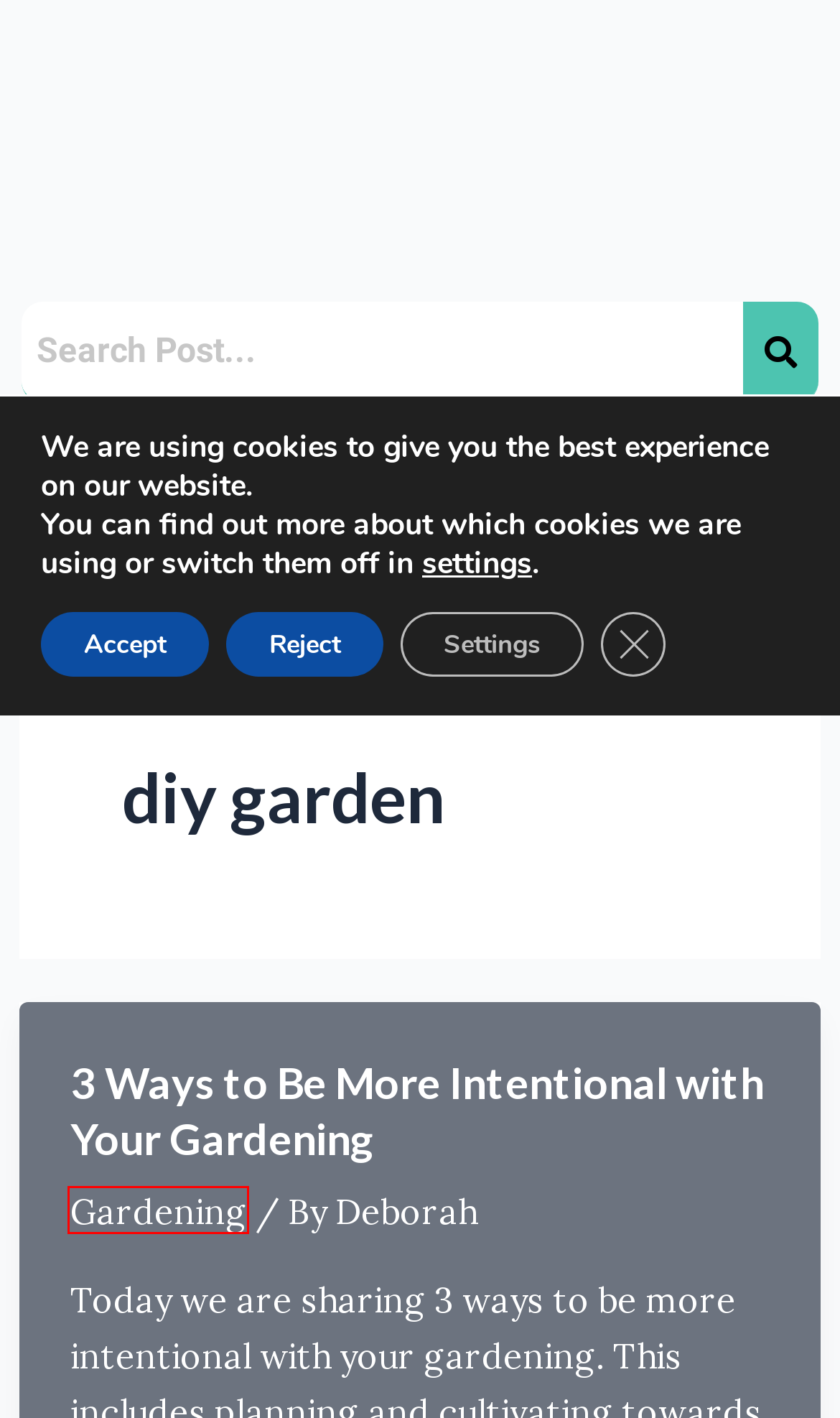You are given a screenshot of a webpage within which there is a red rectangle bounding box. Please choose the best webpage description that matches the new webpage after clicking the selected element in the bounding box. Here are the options:
A. DIY Projects Archives | DIY Home Garden
B. 3 Ways to Be More Intentional with Your Gardening | DIY Home Garden
C. Terms Of Service | DIY Home Garden
D. Herb Gardens: Grow Your Own Headache Cures | diyhomegarden.blog
E. Advertising with DIY Home & Garden | diyhomegarden.blog
F. Deborah Tayloe
G. Gardening Archives | DIY Home Garden
H. Birds, Bees, Butterflies Archives | DIY Home Garden

G